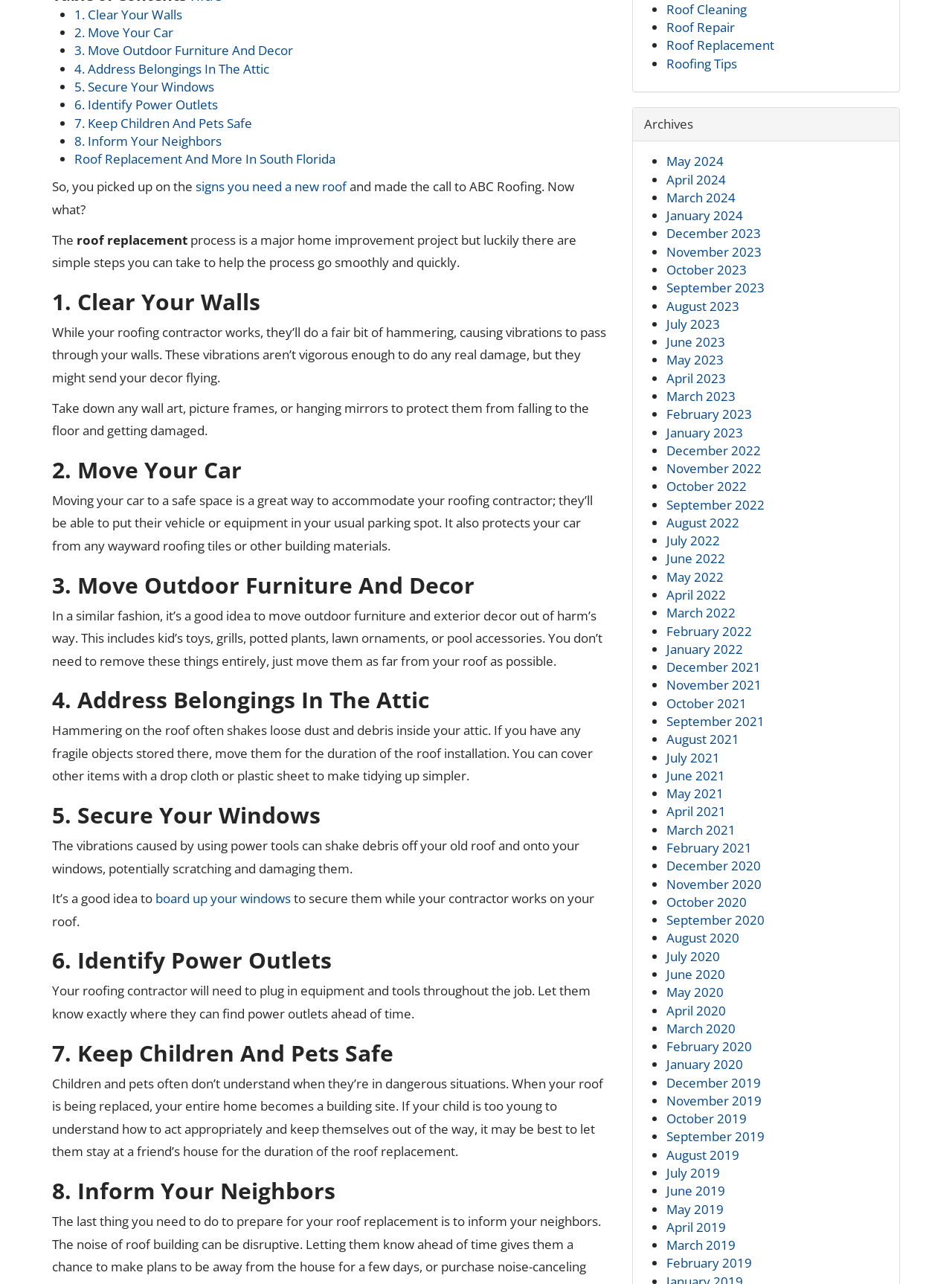Respond concisely with one word or phrase to the following query:
What should you do with outdoor furniture during roof replacement?

Move it away